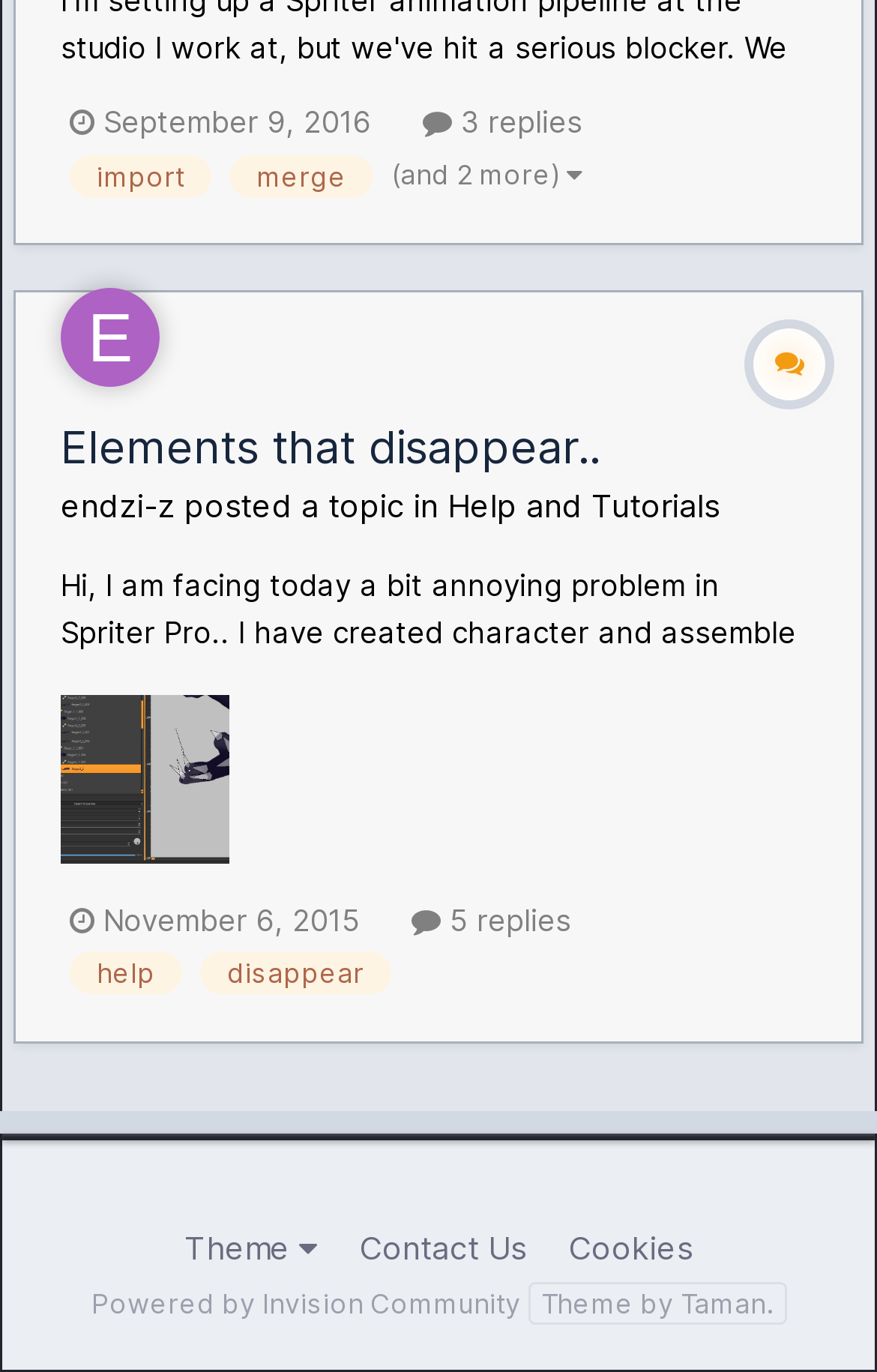How many replies are there to the topic?
Please respond to the question with a detailed and thorough explanation.

I found this answer by looking at the link element ' 3 replies' which is located near the topic heading, suggesting that it is related to the topic.